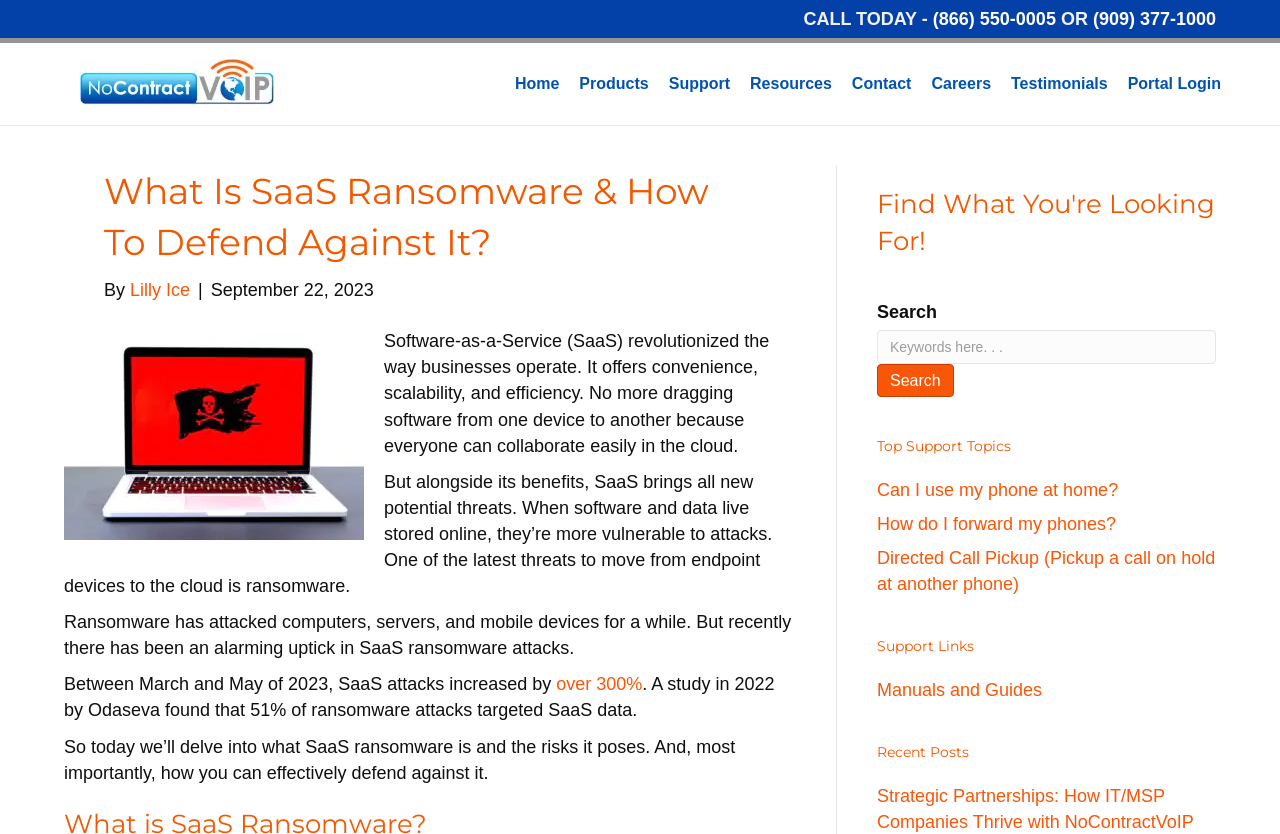Refer to the image and answer the question with as much detail as possible: What is the topic of the main article?

The main article on the webpage is about SaaS Ransomware, which is a type of ransomware that targets Software-as-a-Service (SaaS) data. The article discusses the risks and threats of SaaS ransomware and how to defend against it.